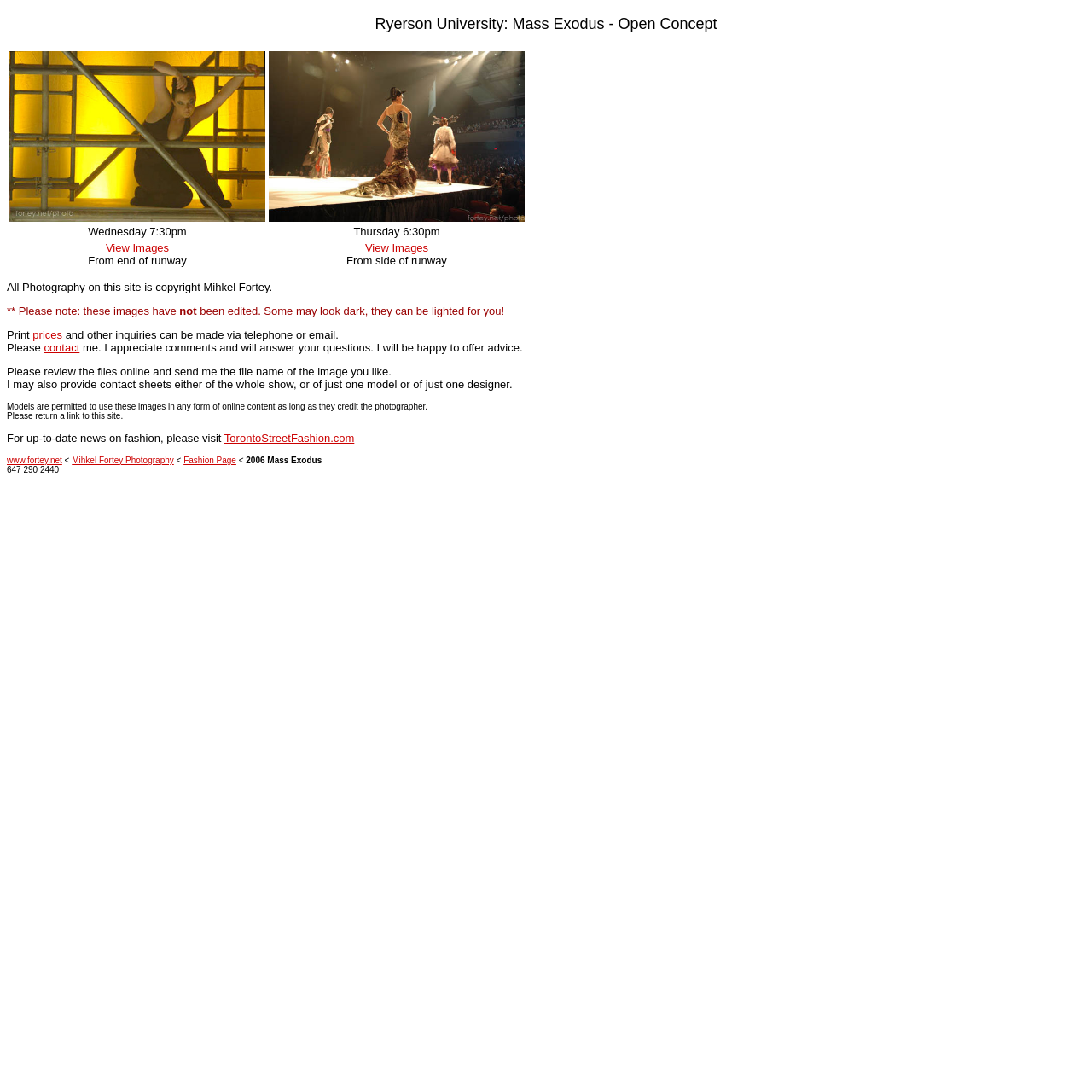What is the event name in the image?
Using the information from the image, provide a comprehensive answer to the question.

The event name 'Mass Exodus' is mentioned in the StaticText 'Ryerson University: Mass Exodus - Open Concept' at the top of the page.